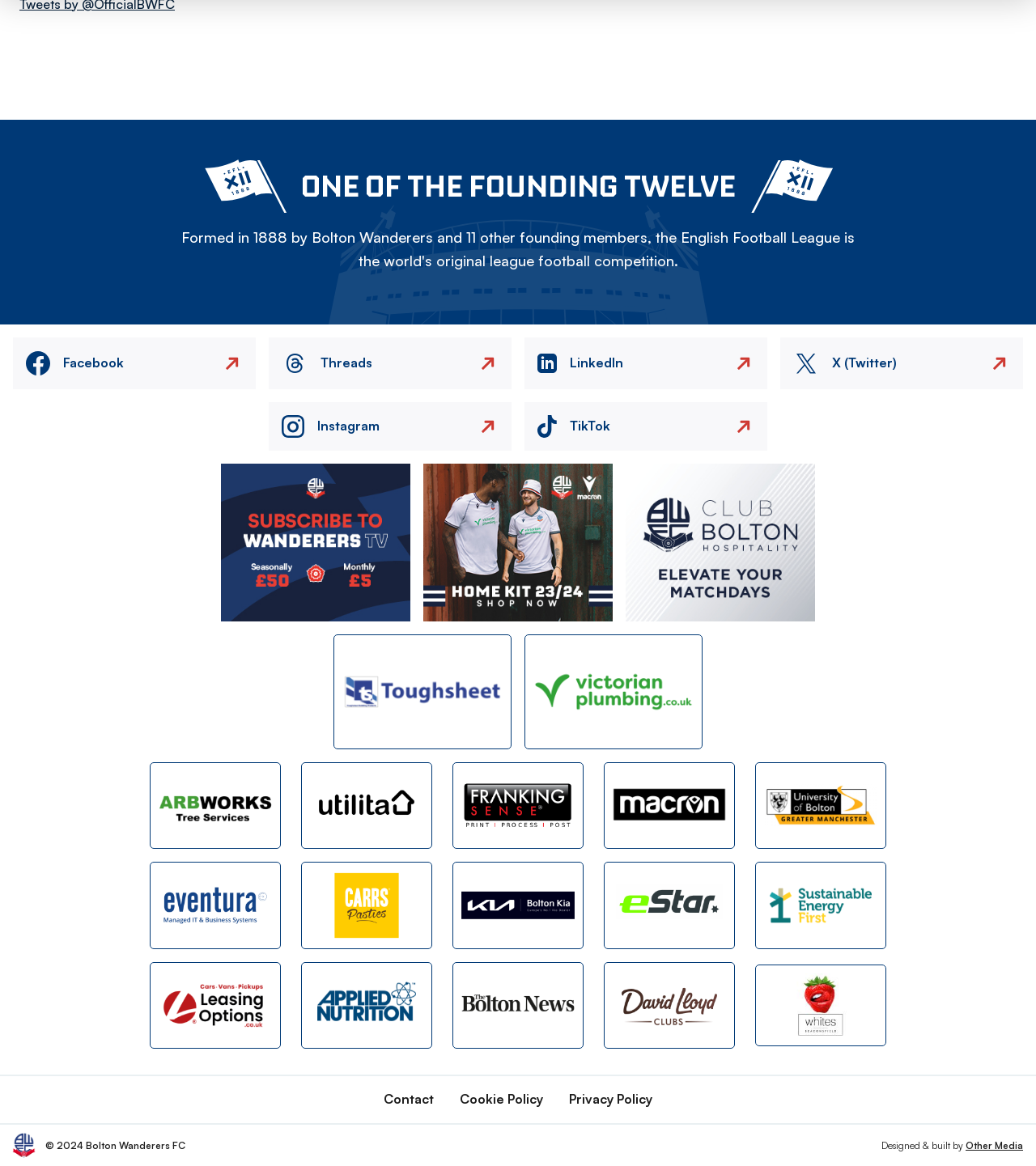Please find the bounding box coordinates of the element that you should click to achieve the following instruction: "Contact us". The coordinates should be presented as four float numbers between 0 and 1: [left, top, right, bottom].

[0.37, 0.935, 0.419, 0.949]